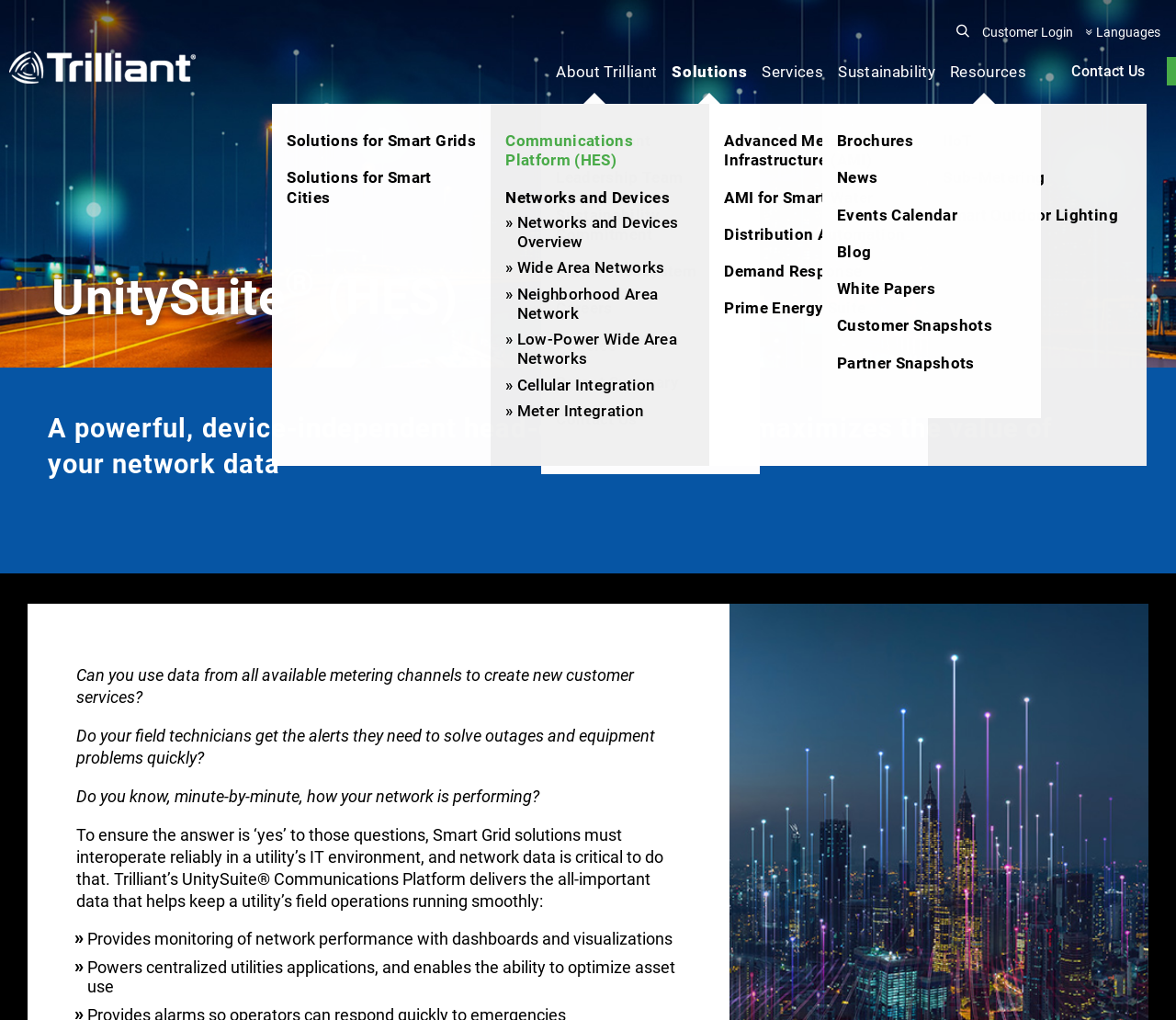How many main categories are there in the solutions section?
Please ensure your answer is as detailed and informative as possible.

In the solutions section, there are three main categories: 'Solutions for Smart Grids', 'Solutions for Smart Cities', and 'Communications Platform (HES)'. These categories are listed as separate links, indicating that they are distinct areas of solution offerings.